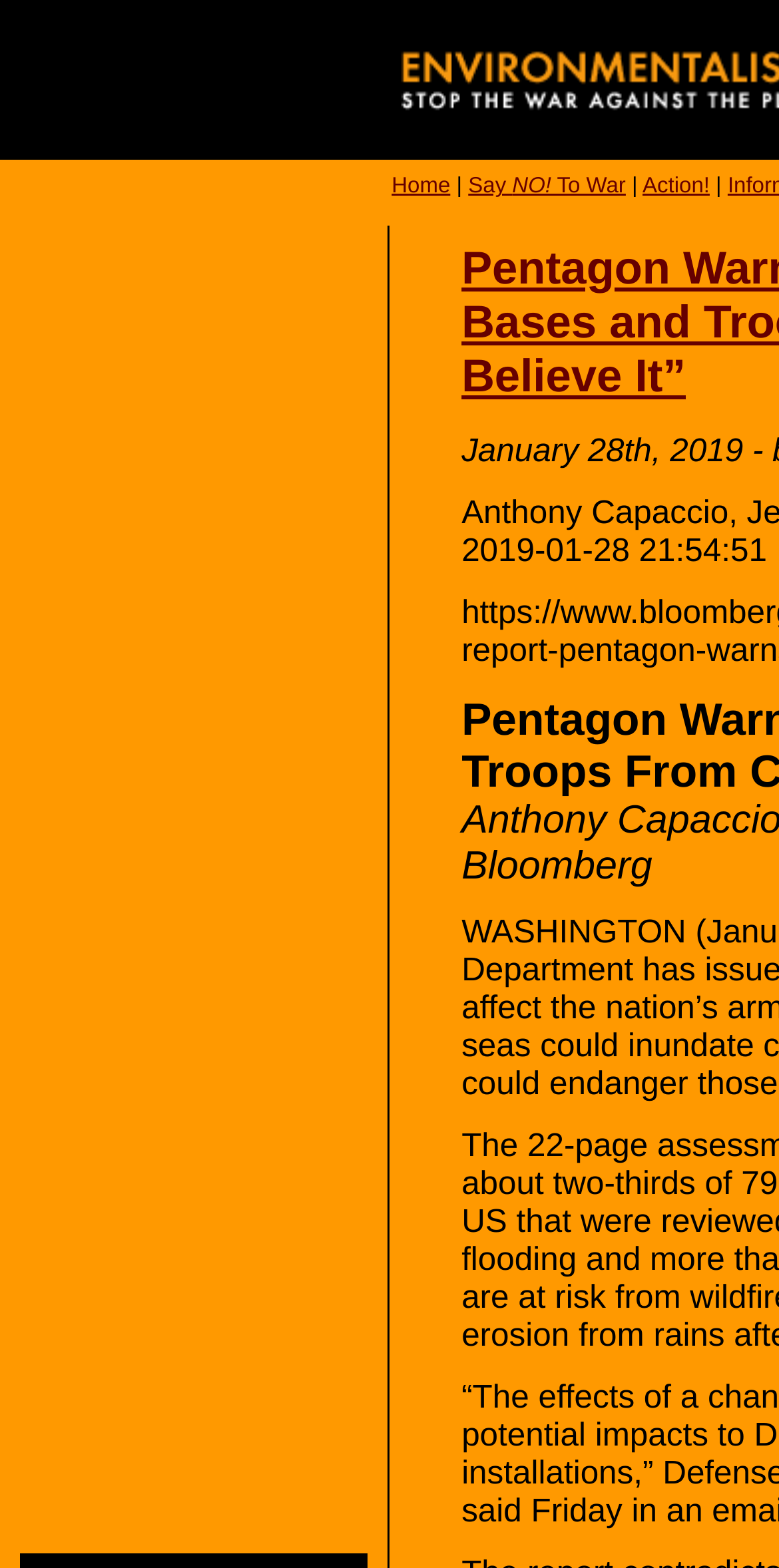Using the webpage screenshot, locate the HTML element that fits the following description and provide its bounding box: "Say NO! To War".

[0.601, 0.111, 0.803, 0.126]